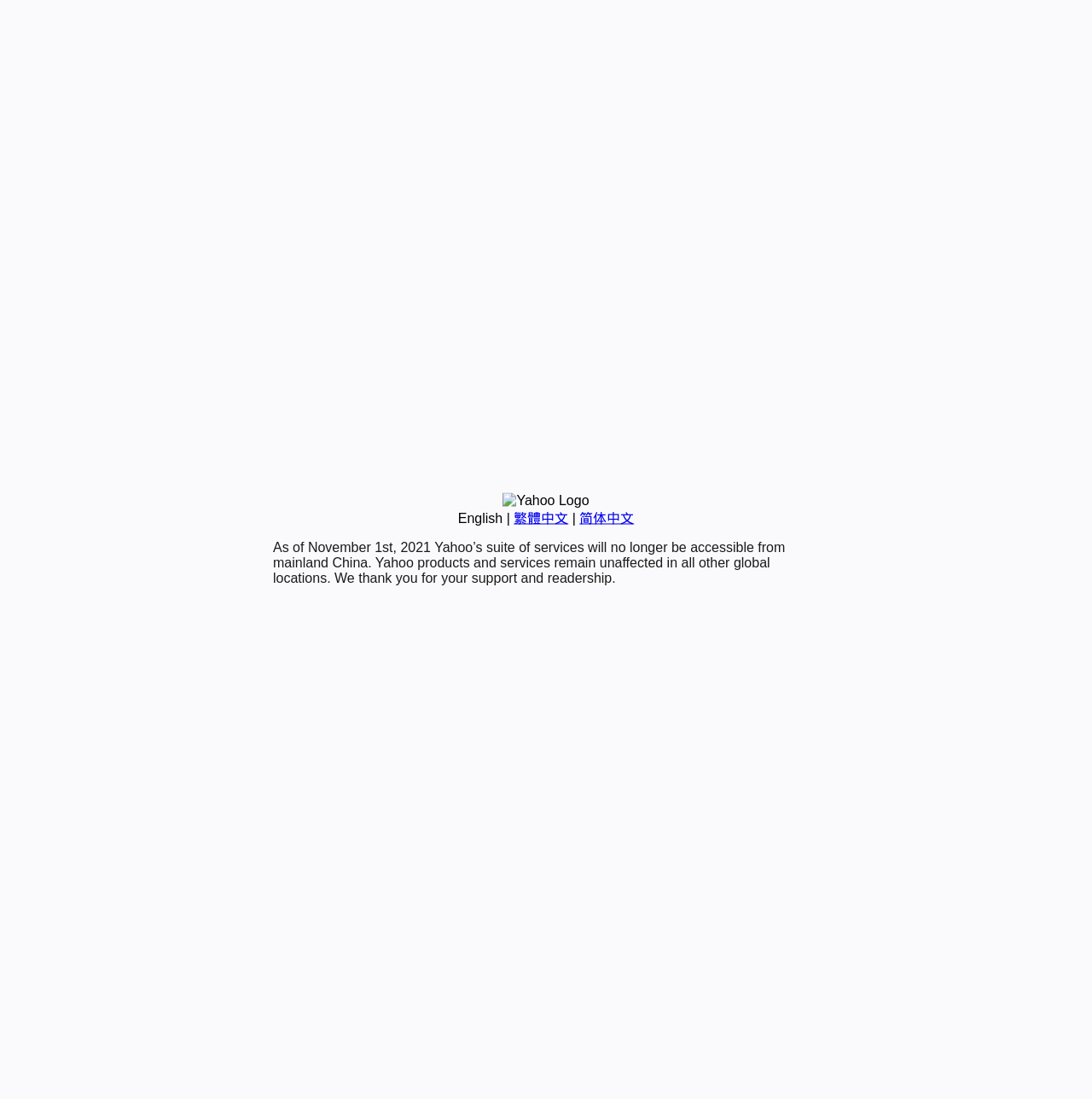From the webpage screenshot, predict the bounding box coordinates (top-left x, top-left y, bottom-right x, bottom-right y) for the UI element described here: 繁體中文

[0.47, 0.465, 0.52, 0.478]